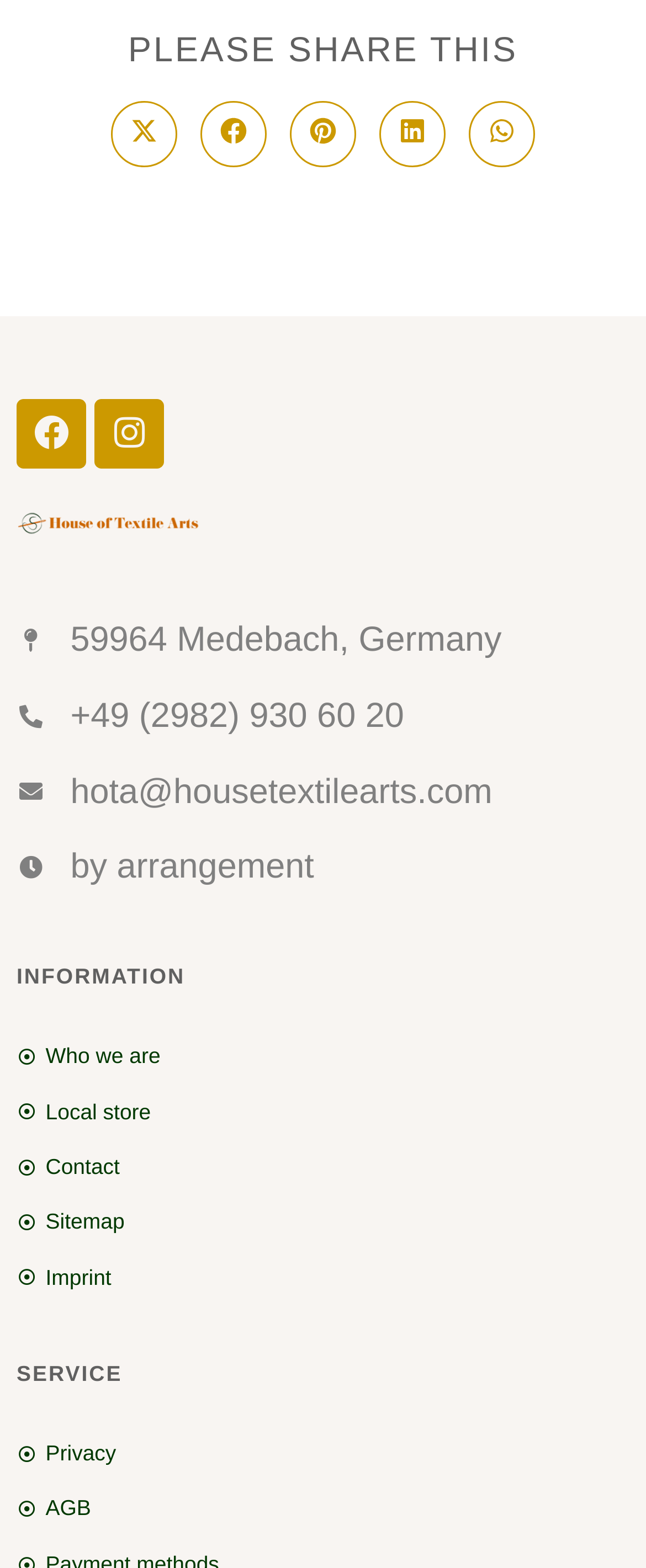Analyze the image and give a detailed response to the question:
How many links are available under the 'INFORMATION' heading?

The webpage has an 'INFORMATION' heading with 5 links, namely 'Who we are', 'Local store', 'Contact', 'Sitemap', and 'Imprint', which provide more information about the website.